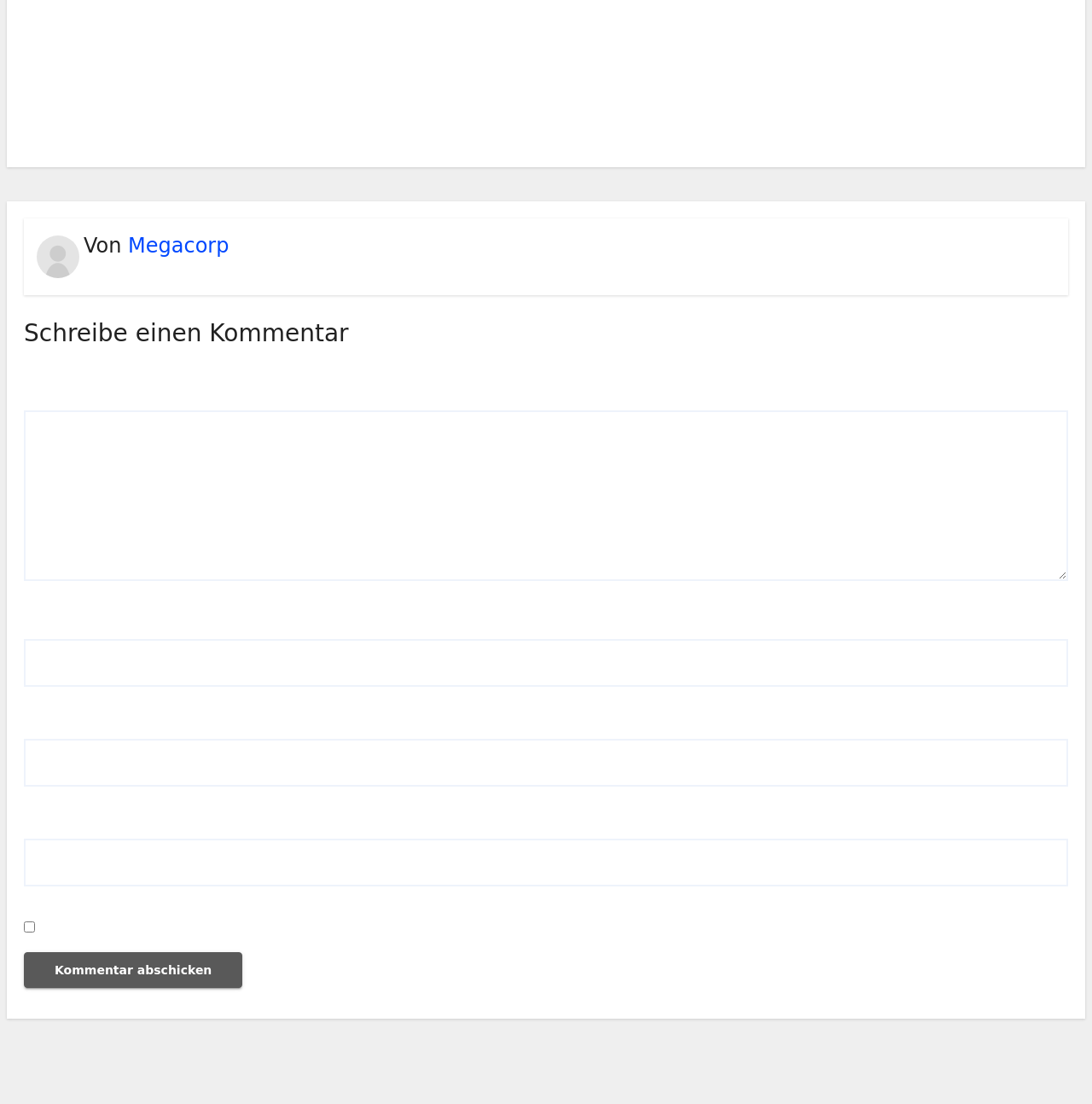Determine the bounding box of the UI element mentioned here: "parent_node: E-Mail * aria-describedby="email-notes" name="email"". The coordinates must be in the format [left, top, right, bottom] with values ranging from 0 to 1.

[0.022, 0.669, 0.978, 0.712]